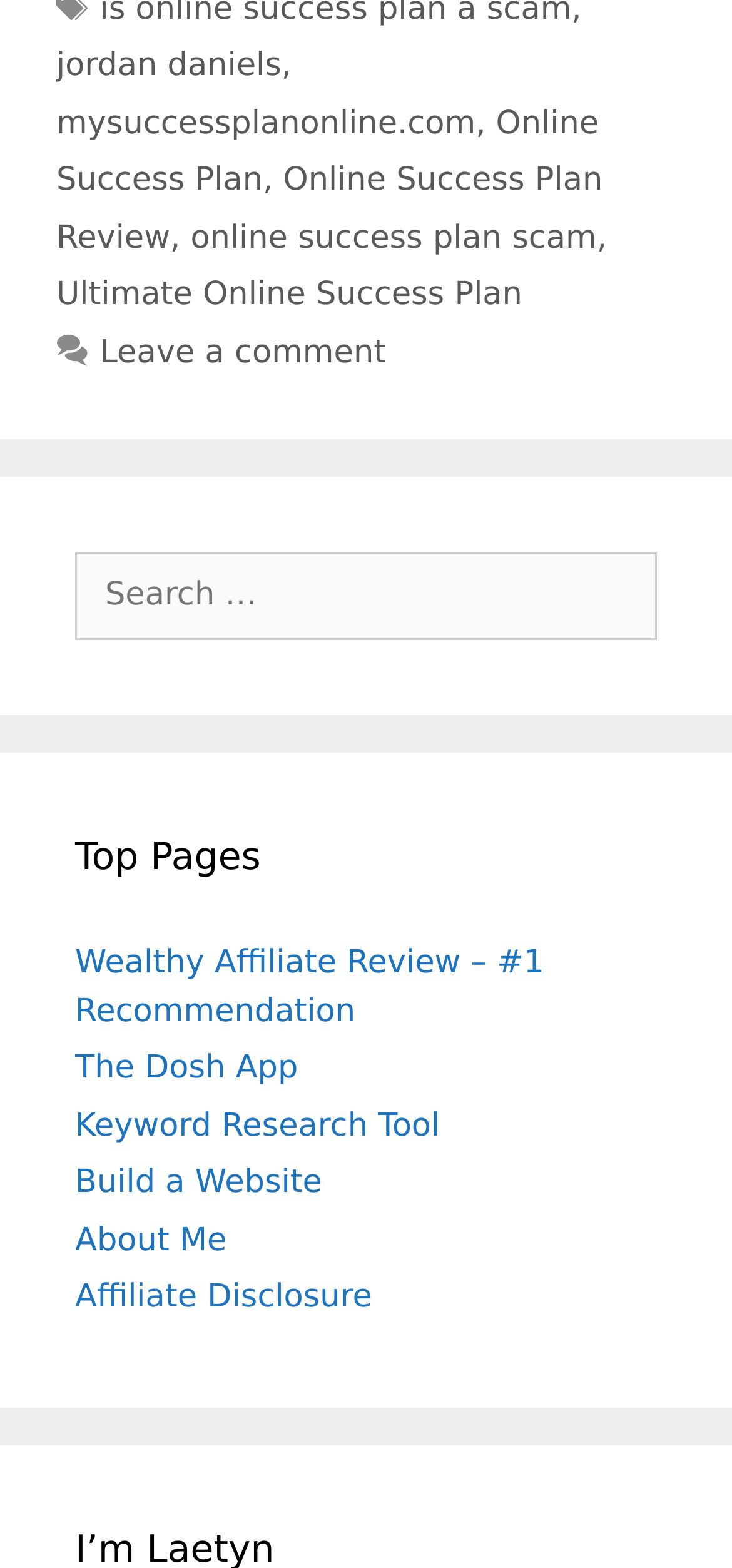Please provide a short answer using a single word or phrase for the question:
What is the category of the webpage?

Online success plan